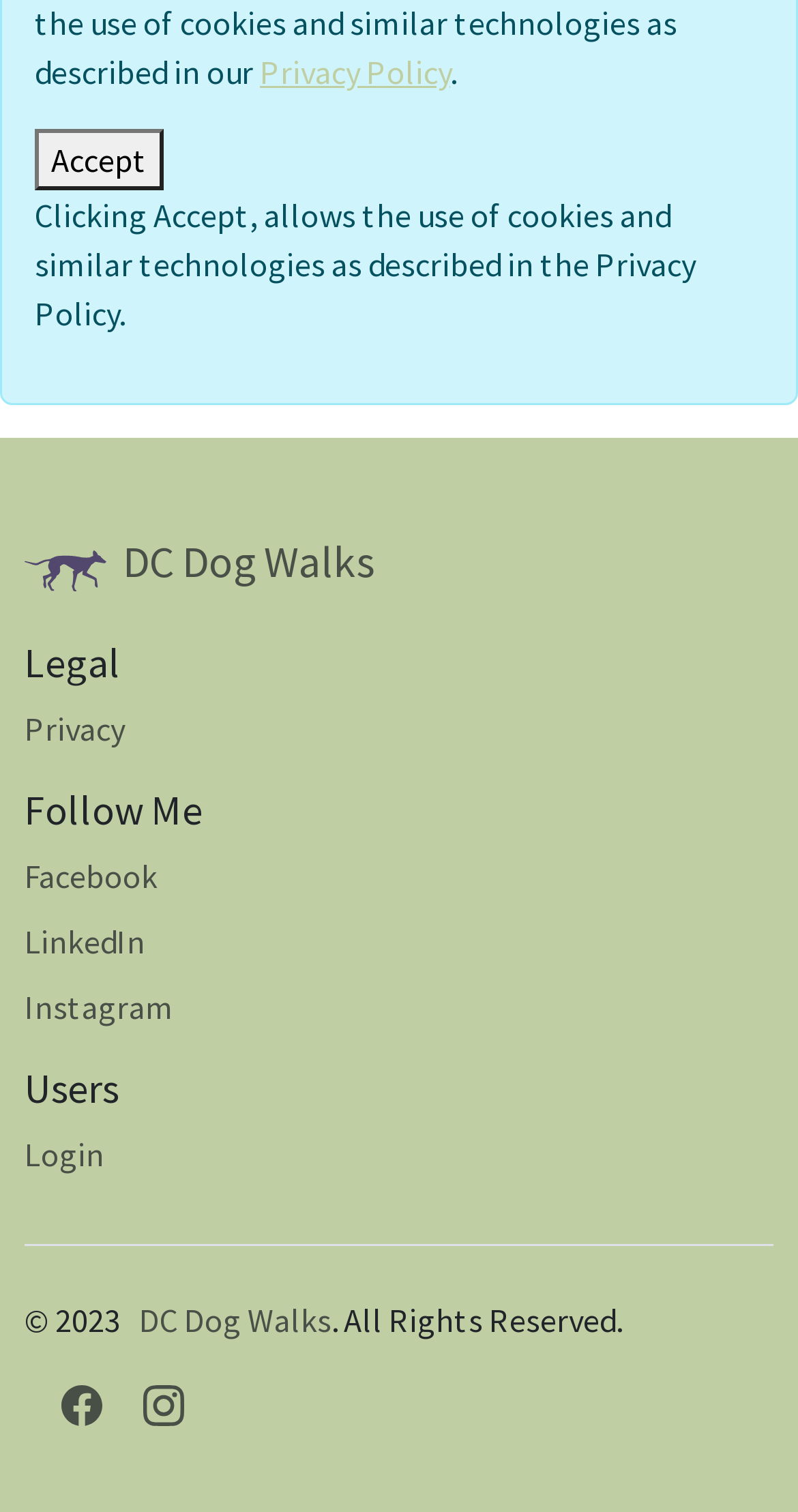What is the year of the copyright?
Can you offer a detailed and complete answer to this question?

I found this information in the copyright text '© 2023' at the bottom of the page.